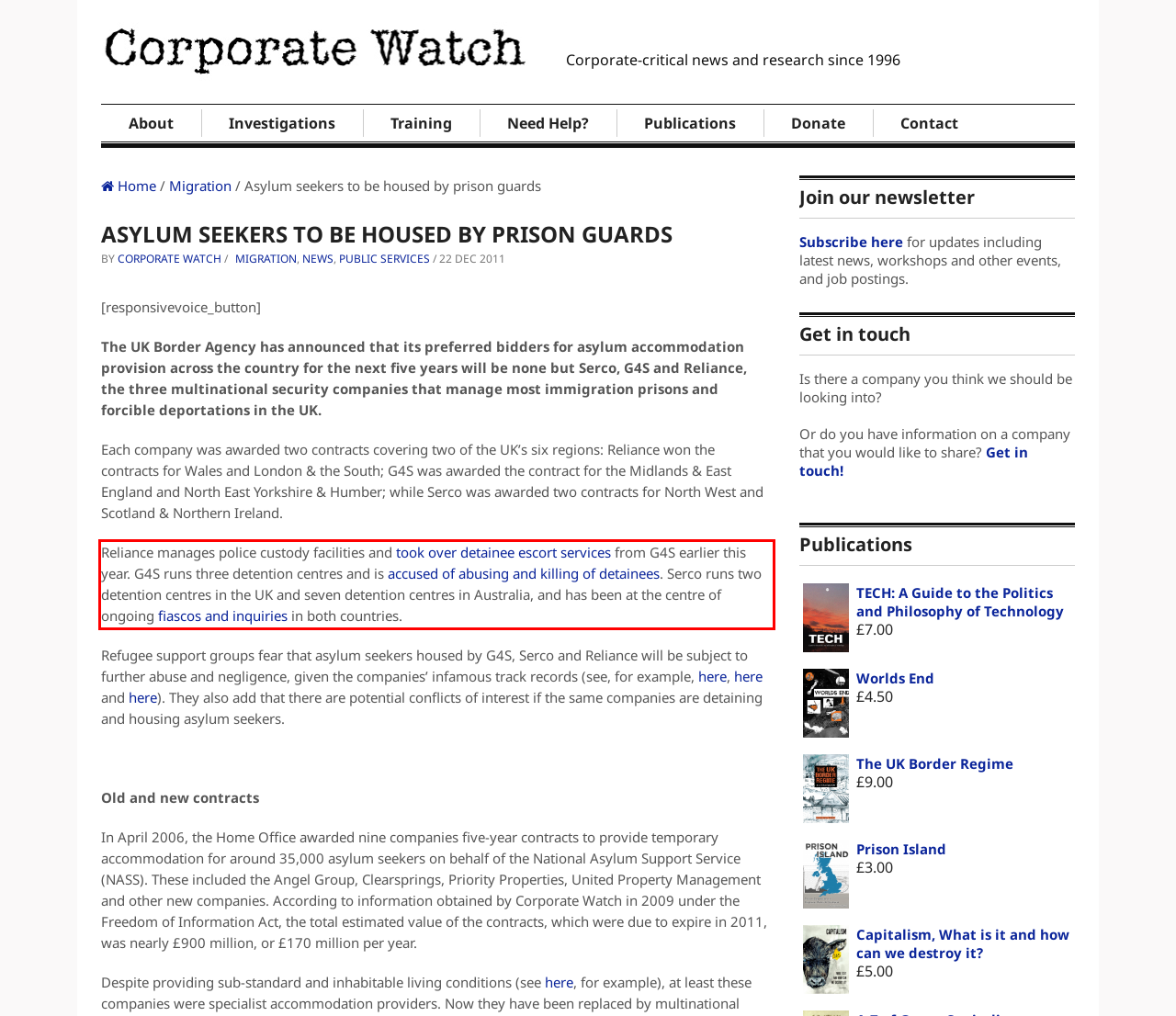In the given screenshot, locate the red bounding box and extract the text content from within it.

Reliance manages police custody facilities and took over detainee escort services from G4S earlier this year. G4S runs three detention centres and is accused of abusing and killing of detainees. Serco runs two detention centres in the UK and seven detention centres in Australia, and has been at the centre of ongoing fiascos and inquiries in both countries.